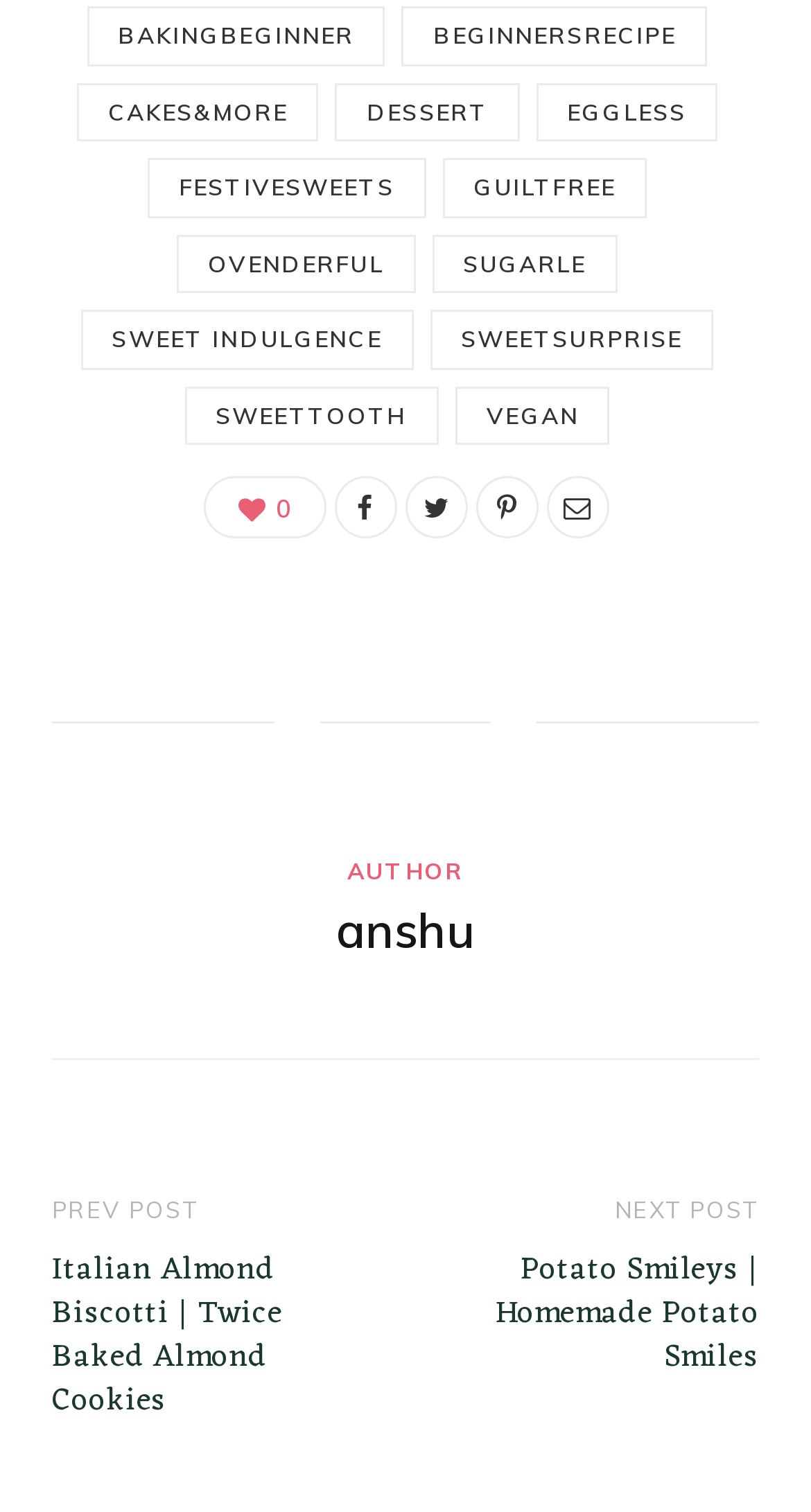How many categories are available on the top?
Please interpret the details in the image and answer the question thoroughly.

I counted the number of links at the top of the webpage, which are categorized as 'BAKINGBEGINNER', 'BEGINNERSRECIPE', 'CAKES&MORE', 'DESSERT', 'EGGLESS', 'FESTIVESWEETS', 'GUILTFREE', 'OVENDERFUL', 'SUGARLE', 'SWEET INDULGENCE', 'SWEETSURPRISE', and 'SWEETTOOTH'. There are 12 categories in total.